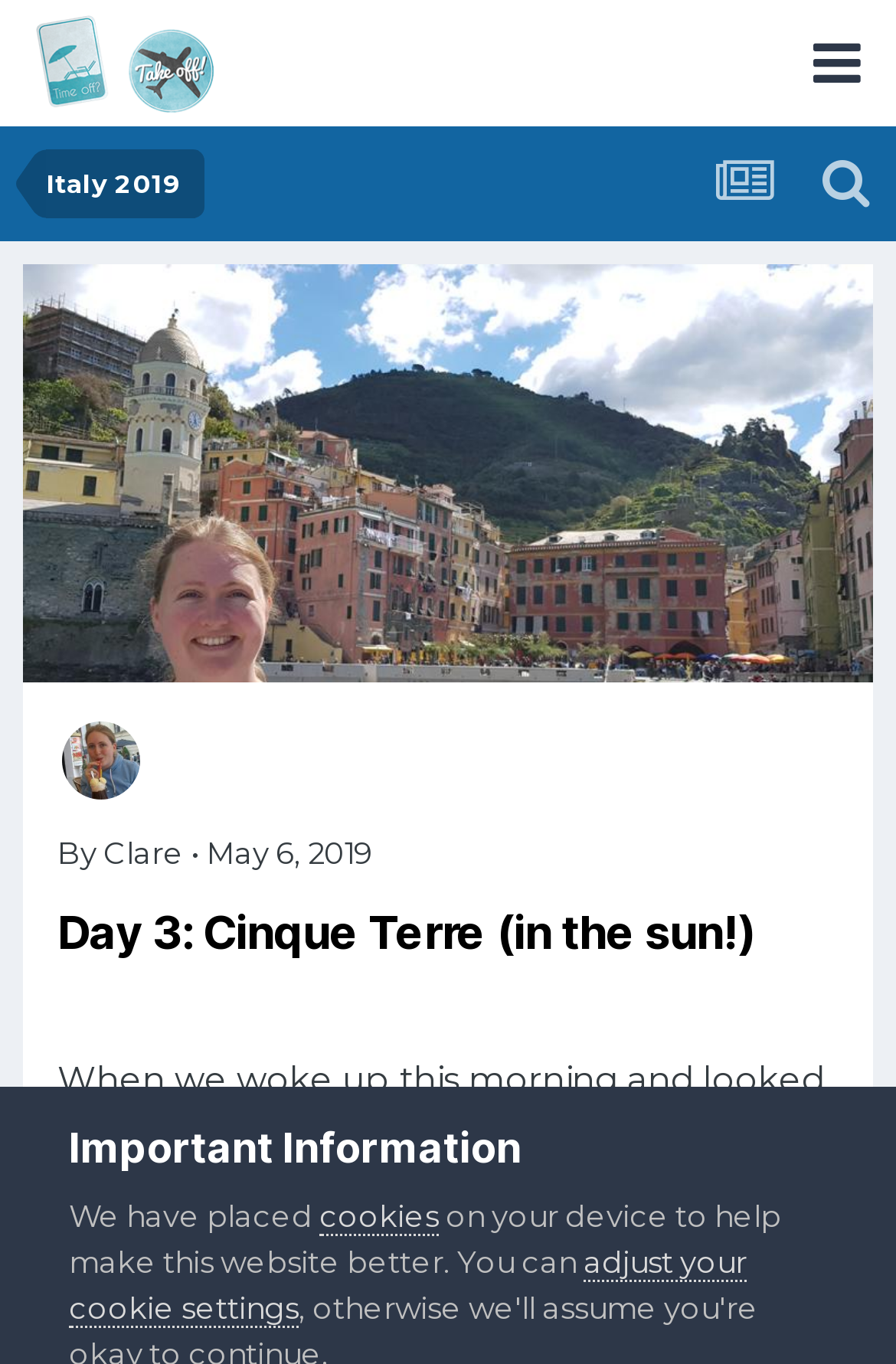Explain the contents of the webpage comprehensively.

This webpage is a travel blog post titled "Day 3: Cinque Terre (in the sun!) - Italy 2019 - Time Off, Take Off". At the top left, there is a link to "Time Off, Take Off" accompanied by an image with the same name. Below this, there are three links: "Italy 2019", an empty link, and a link with a search icon. 

On the right side of the page, near the top, there is a link with a star icon. Below this, there is a section with the author's name, "Clare", accompanied by an image, and a timestamp "May 6, 2019". 

The main content of the page starts with a heading "Day 3: Cinque Terre (in the sun!)" followed by a paragraph of text describing the author's experience waking up to better weather. This paragraph is accompanied by a smiling face image. 

Further down the page, there is a section with a heading "Important Information" followed by a paragraph of text about cookies on the website. This paragraph includes two links: "cookies" and "adjust your cookie settings".